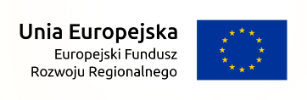Give a detailed account of what is happening in the image.

The image prominently features the logo of the European Union, which includes the iconic blue flag adorned with a circle of twelve yellow stars symbolizing unity among the member states. Accompanying the emblem is the text "Unia Europejska" (European Union) and "Europejski Fundusz Rozwoju Regionalnego" (European Regional Development Fund), highlighting the financial support provided to promote regional development and stability among EU regions. This visual underlines the importance of EU funding in facilitating business support and financial liquidity, particularly in response to economic challenges, such as those posed by the COVID-19 pandemic.